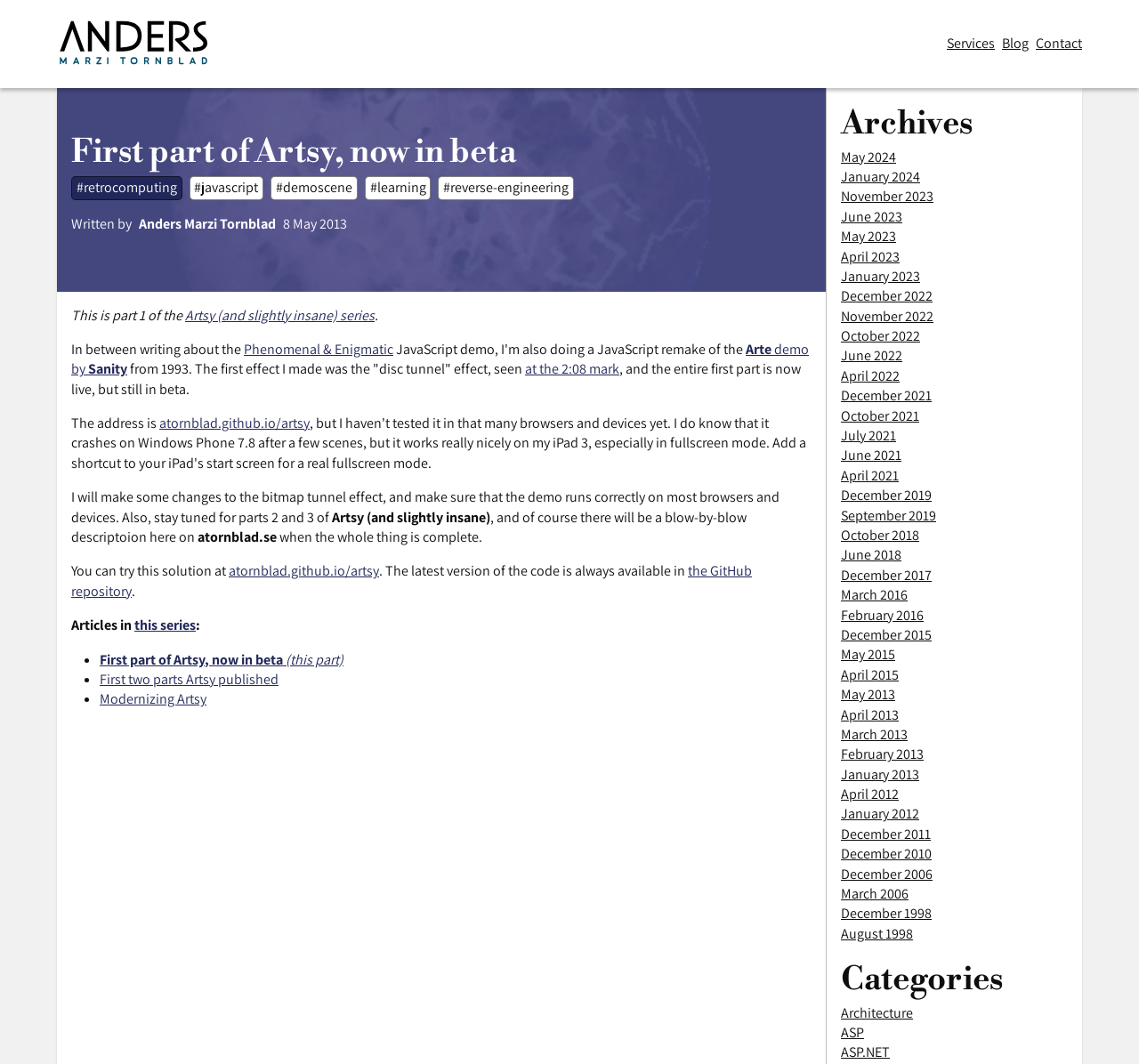Find the bounding box coordinates of the clickable element required to execute the following instruction: "Explore the 'Categories' section". Provide the coordinates as four float numbers between 0 and 1, i.e., [left, top, right, bottom].

[0.738, 0.901, 0.938, 0.943]